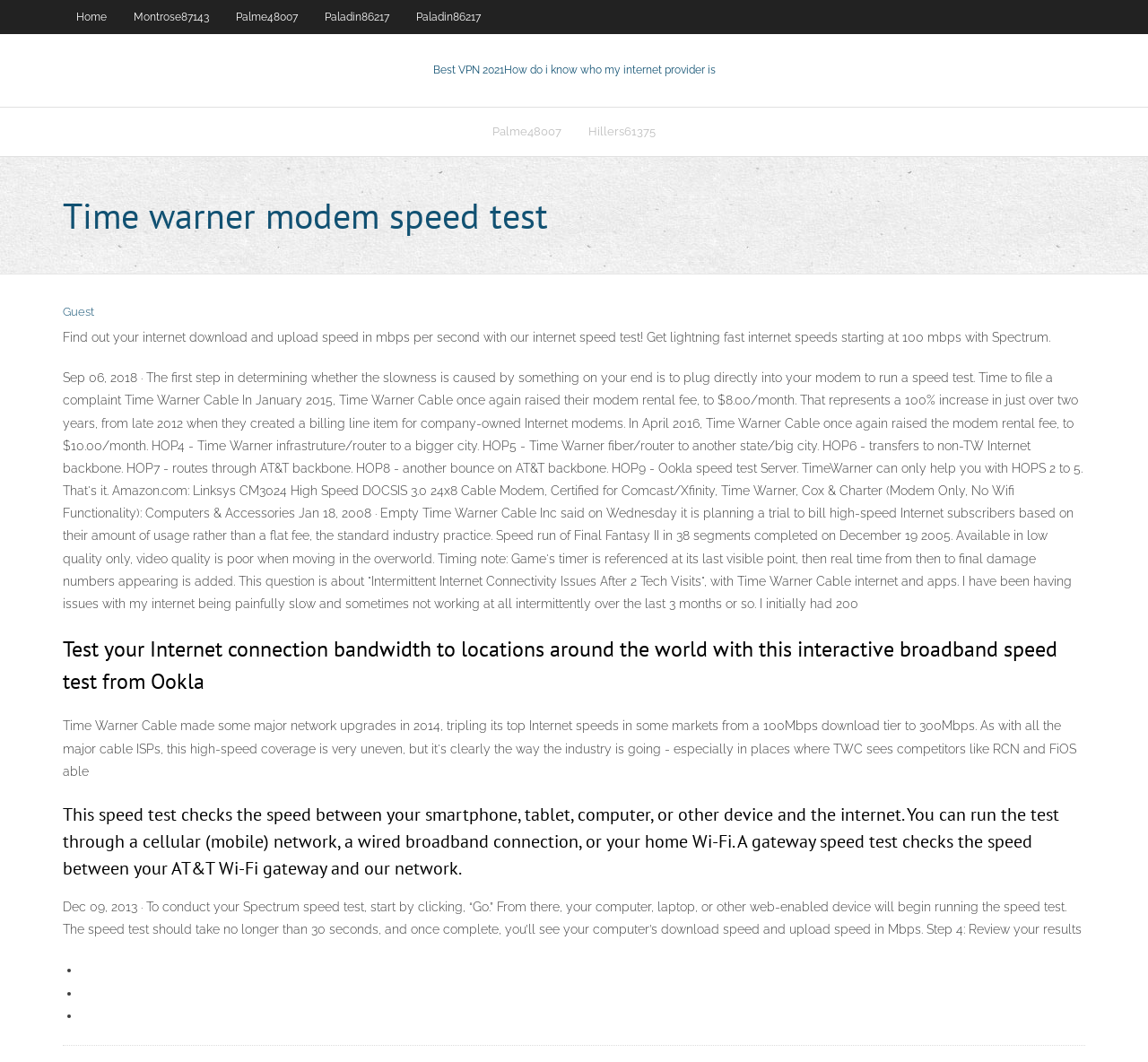Highlight the bounding box coordinates of the element you need to click to perform the following instruction: "Click on the 'Test your Internet connection bandwidth' heading."

[0.055, 0.596, 0.945, 0.657]